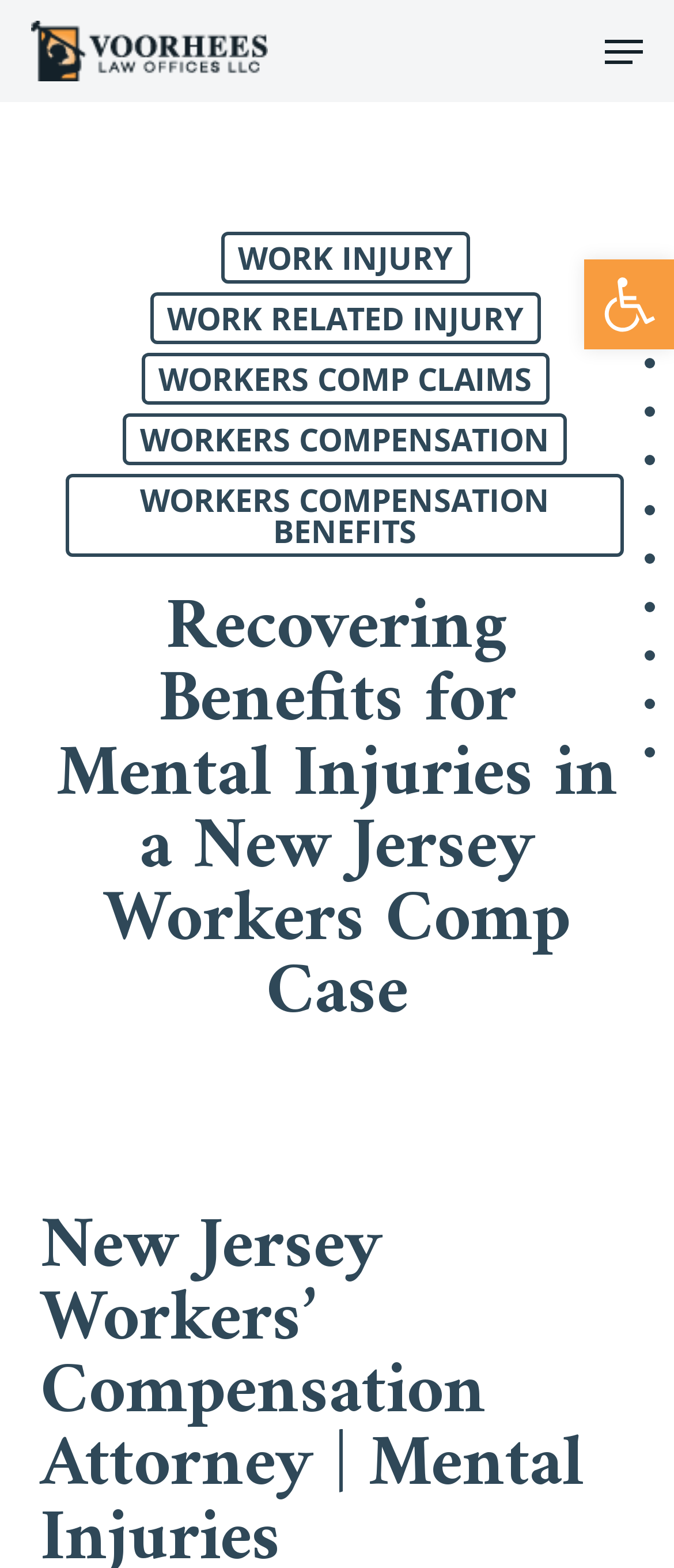Determine the bounding box coordinates for the clickable element required to fulfill the instruction: "Go to WORK INJURY page". Provide the coordinates as four float numbers between 0 and 1, i.e., [left, top, right, bottom].

[0.327, 0.148, 0.696, 0.181]